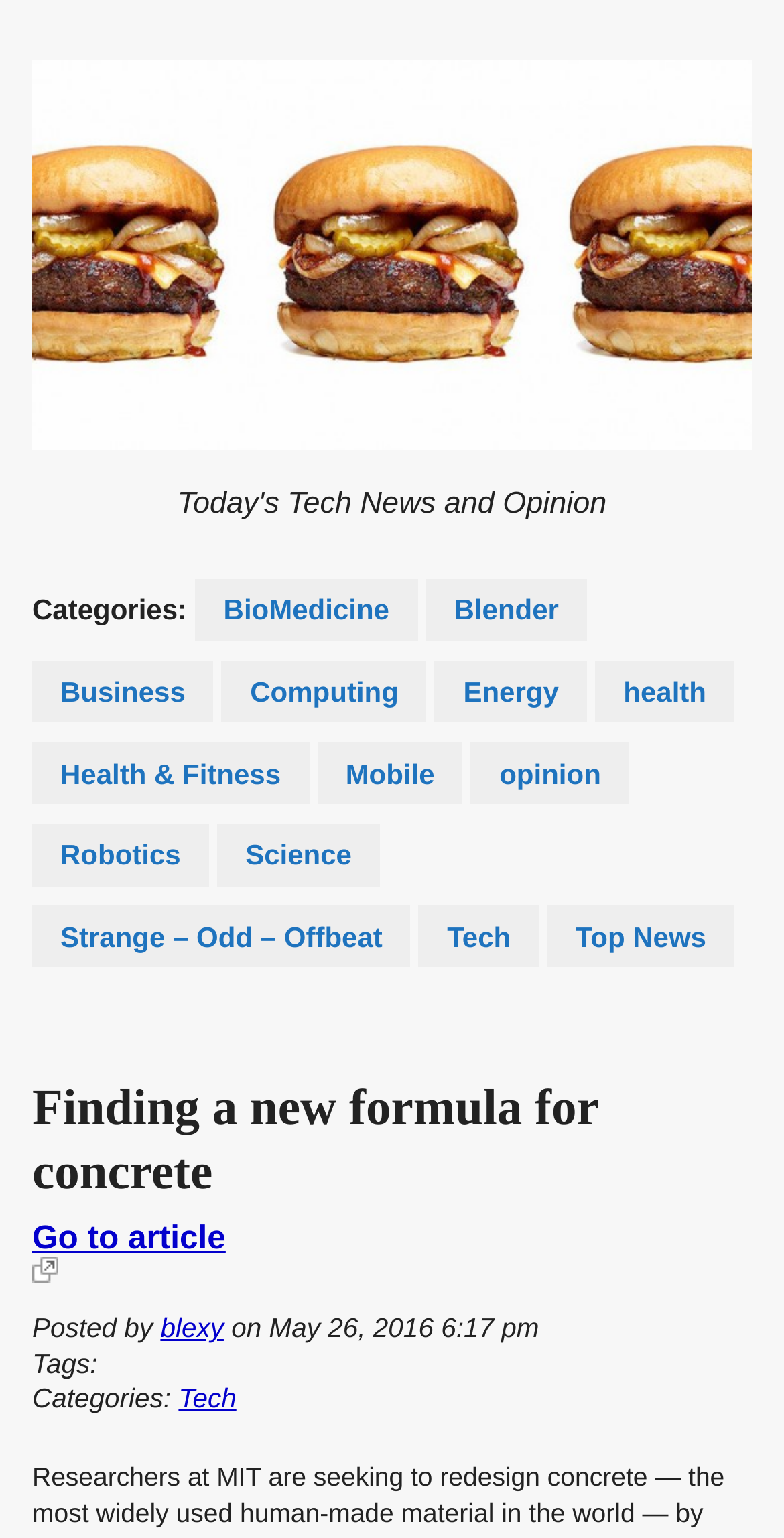What is the category of the article? Analyze the screenshot and reply with just one word or a short phrase.

Tech